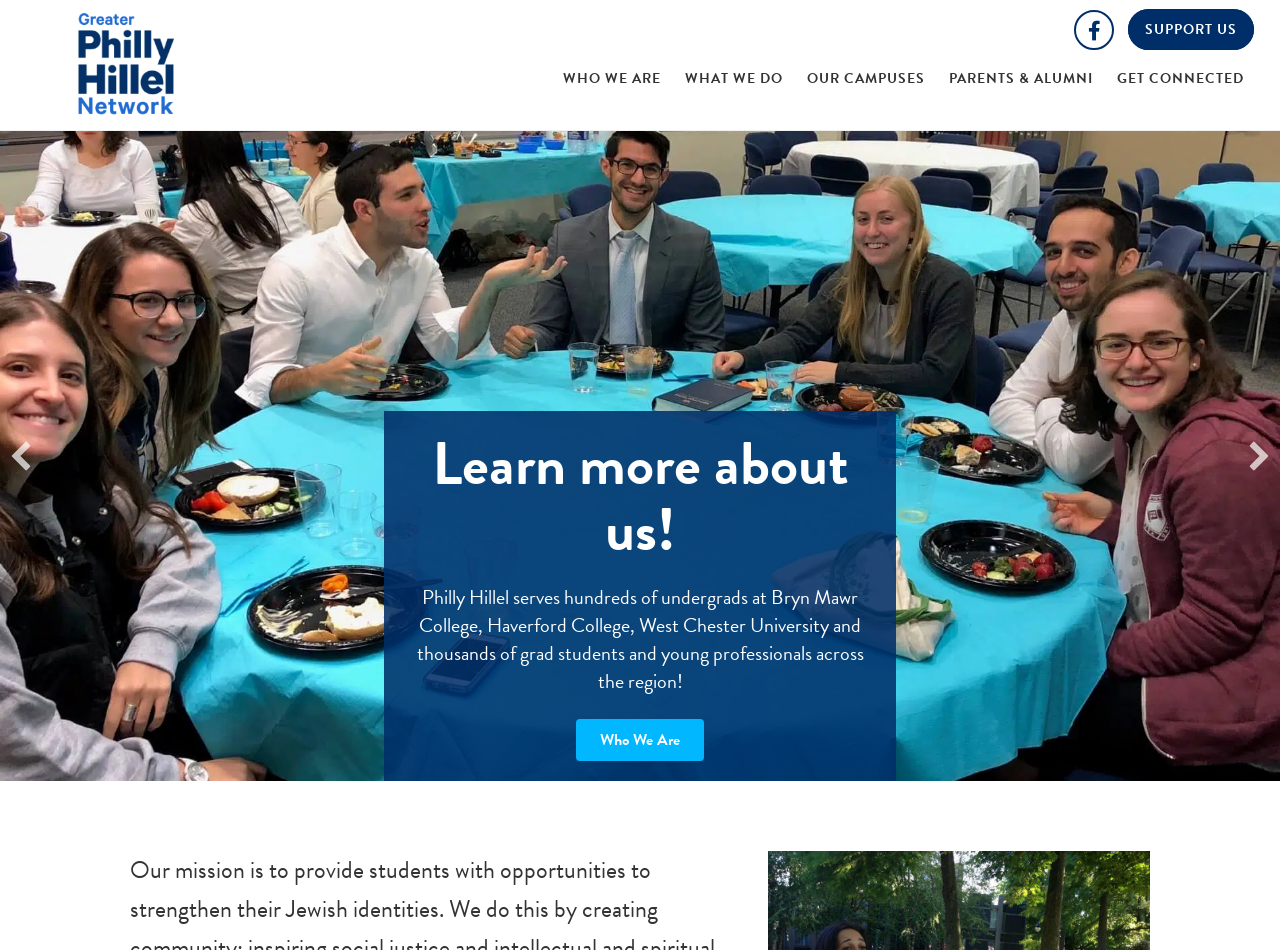What is the main topic of the webpage?
Please provide a full and detailed response to the question.

I found the answer by reading the text on the webpage, which mentions 'Philly Hillel serves hundreds of undergrads at Bryn Mawr College, Haverford College, West Chester University and thousands of grad students and young professionals across the region!'. This text suggests that the webpage is about the Jewish community in the Philadelphia region.